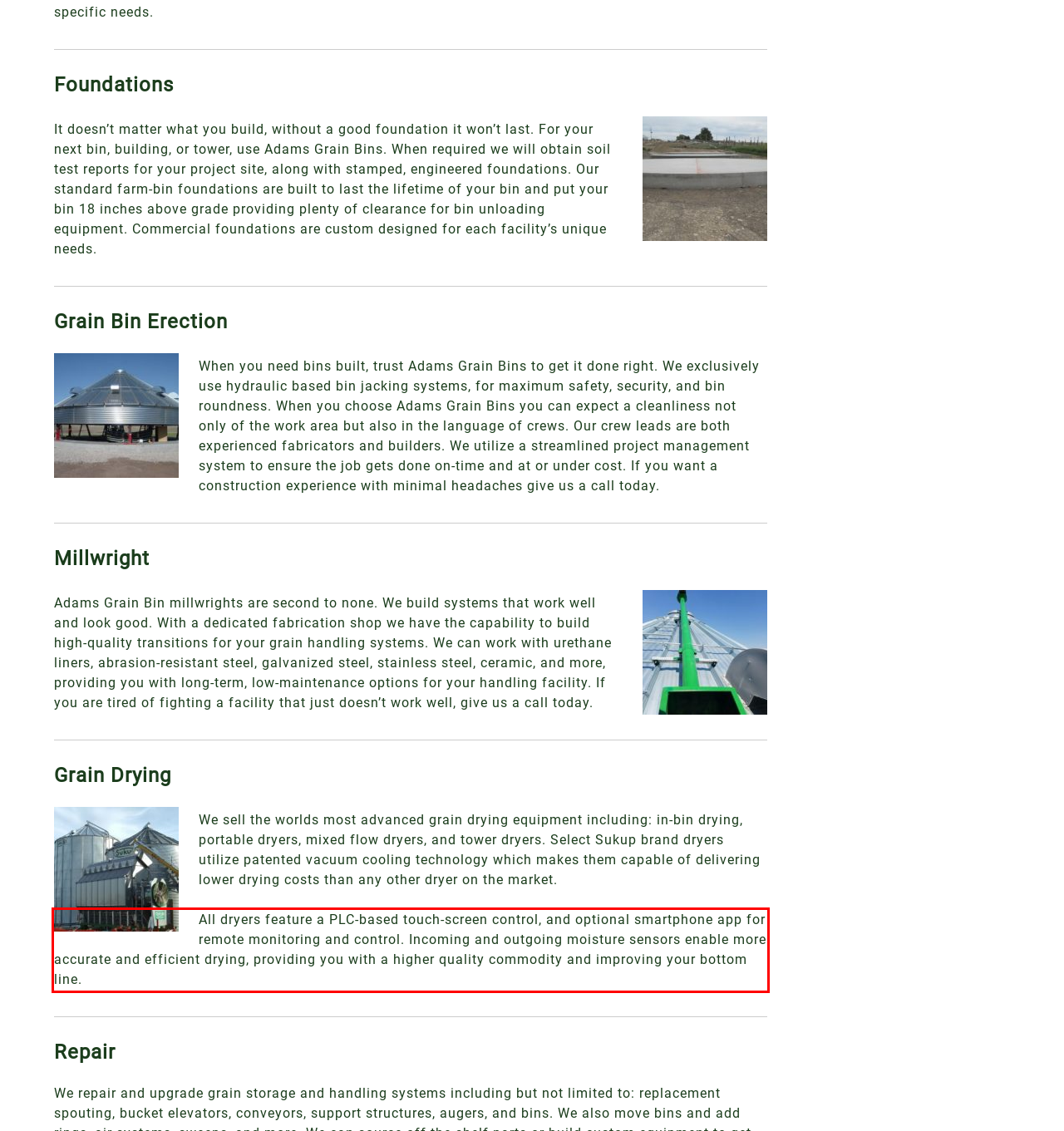Please recognize and transcribe the text located inside the red bounding box in the webpage image.

All dryers feature a PLC-based touch-screen control, and optional smartphone app for remote monitoring and control. Incoming and outgoing moisture sensors enable more accurate and efficient drying, providing you with a higher quality commodity and improving your bottom line.